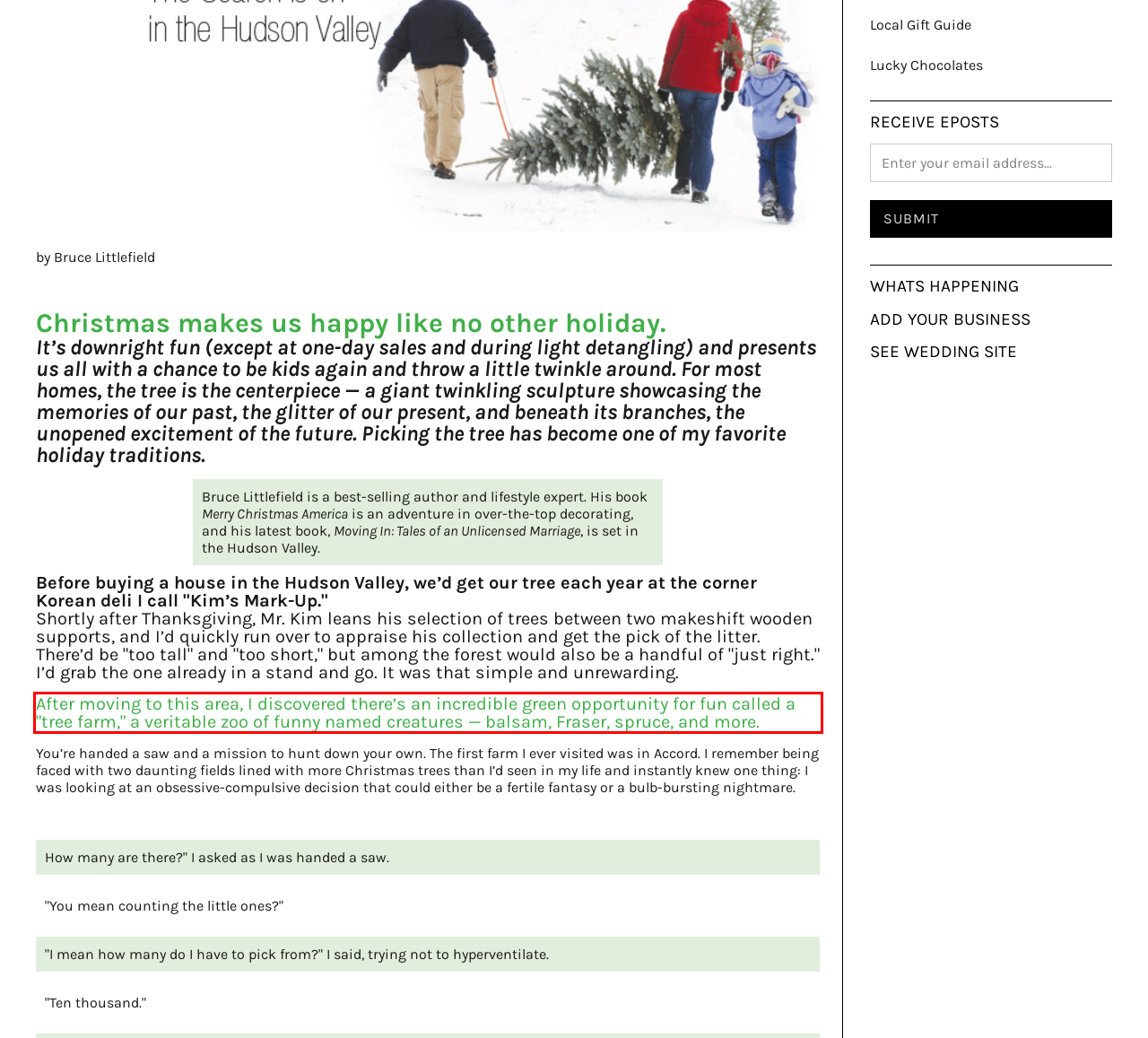Within the screenshot of the webpage, there is a red rectangle. Please recognize and generate the text content inside this red bounding box.

After moving to this area, I discovered there’s an incredible green opportunity for fun called a "tree farm," a veritable zoo of funny named creatures — balsam, Fraser, spruce, and more.